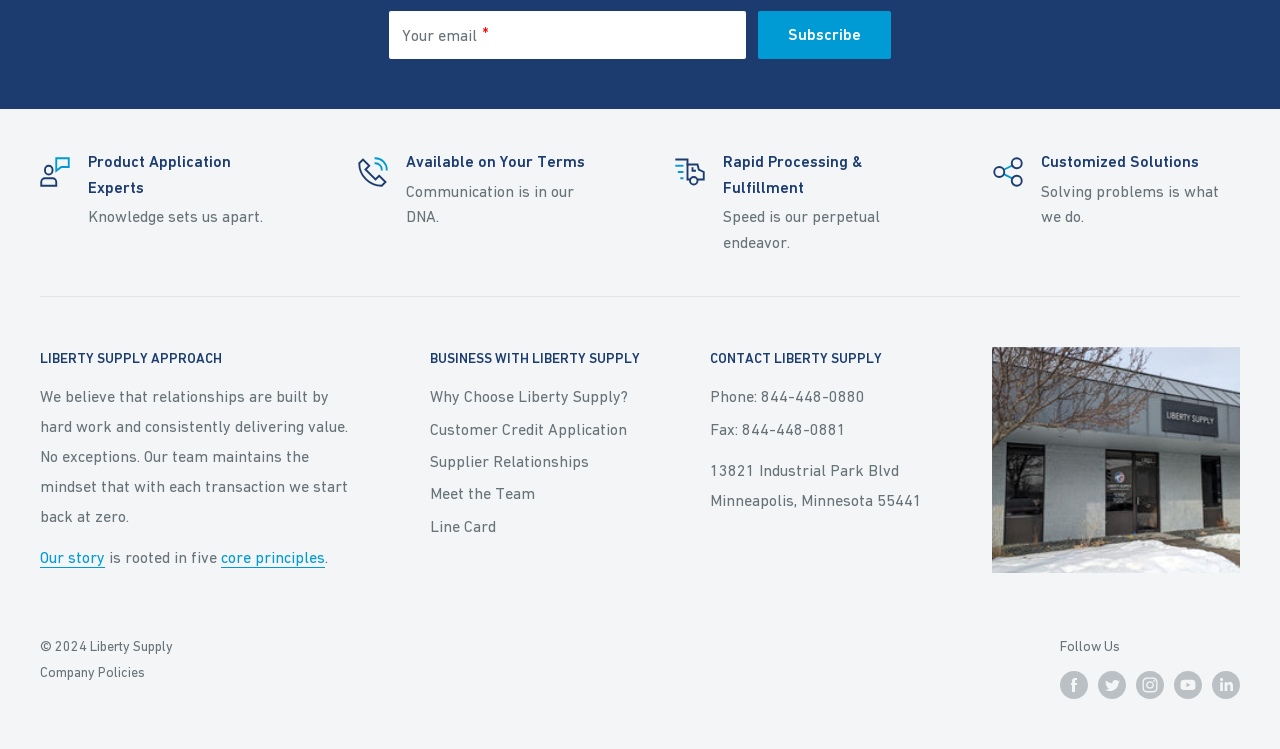Use the information in the screenshot to answer the question comprehensively: What is the company's motto?

I found the motto by reading the text in the 'LIBERTY SUPPLY APPROACH' section, which states that 'We believe that relationships are built by hard work and consistently delivering value. No exceptions.'